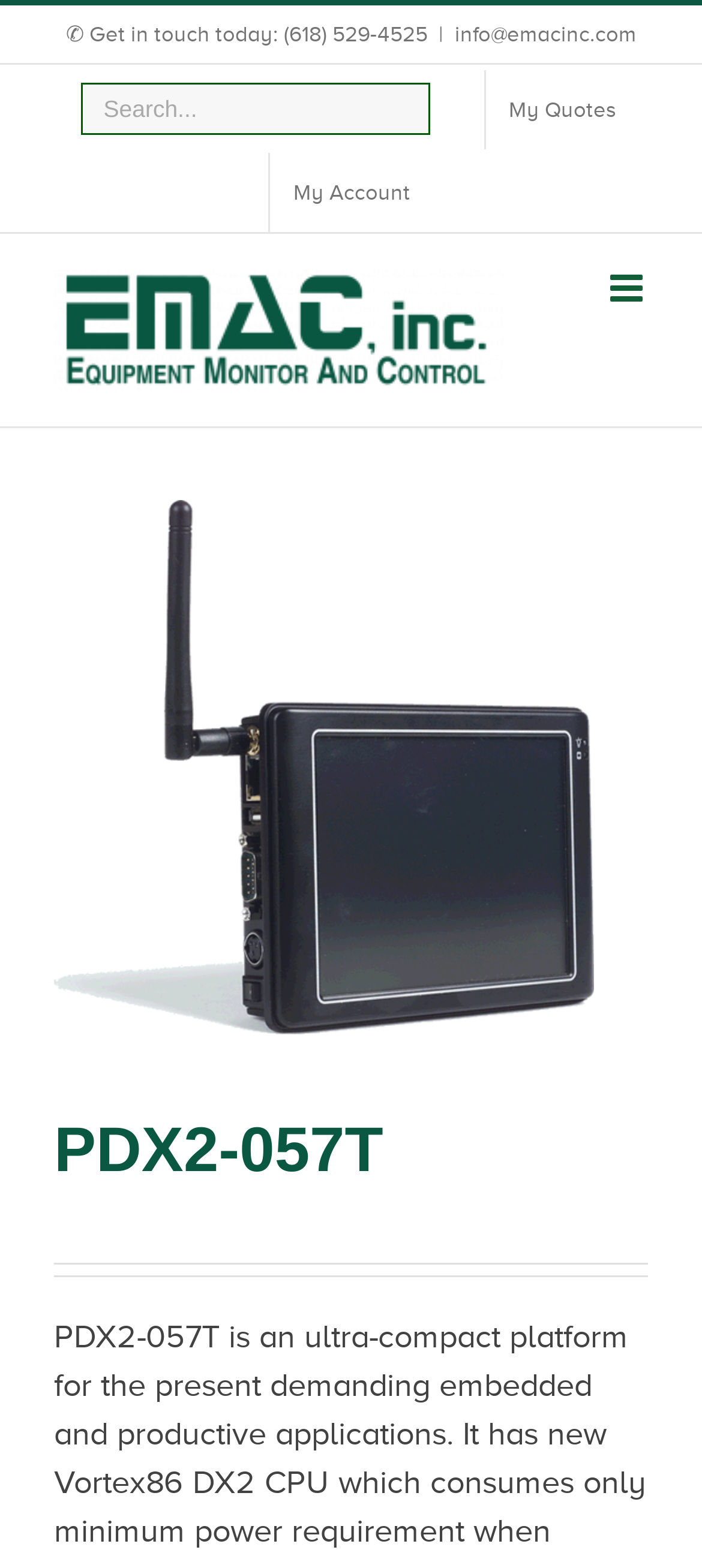Locate the UI element described as follows: "My Quotes". Return the bounding box coordinates as four float numbers between 0 and 1 in the order [left, top, right, bottom].

[0.691, 0.045, 0.912, 0.095]